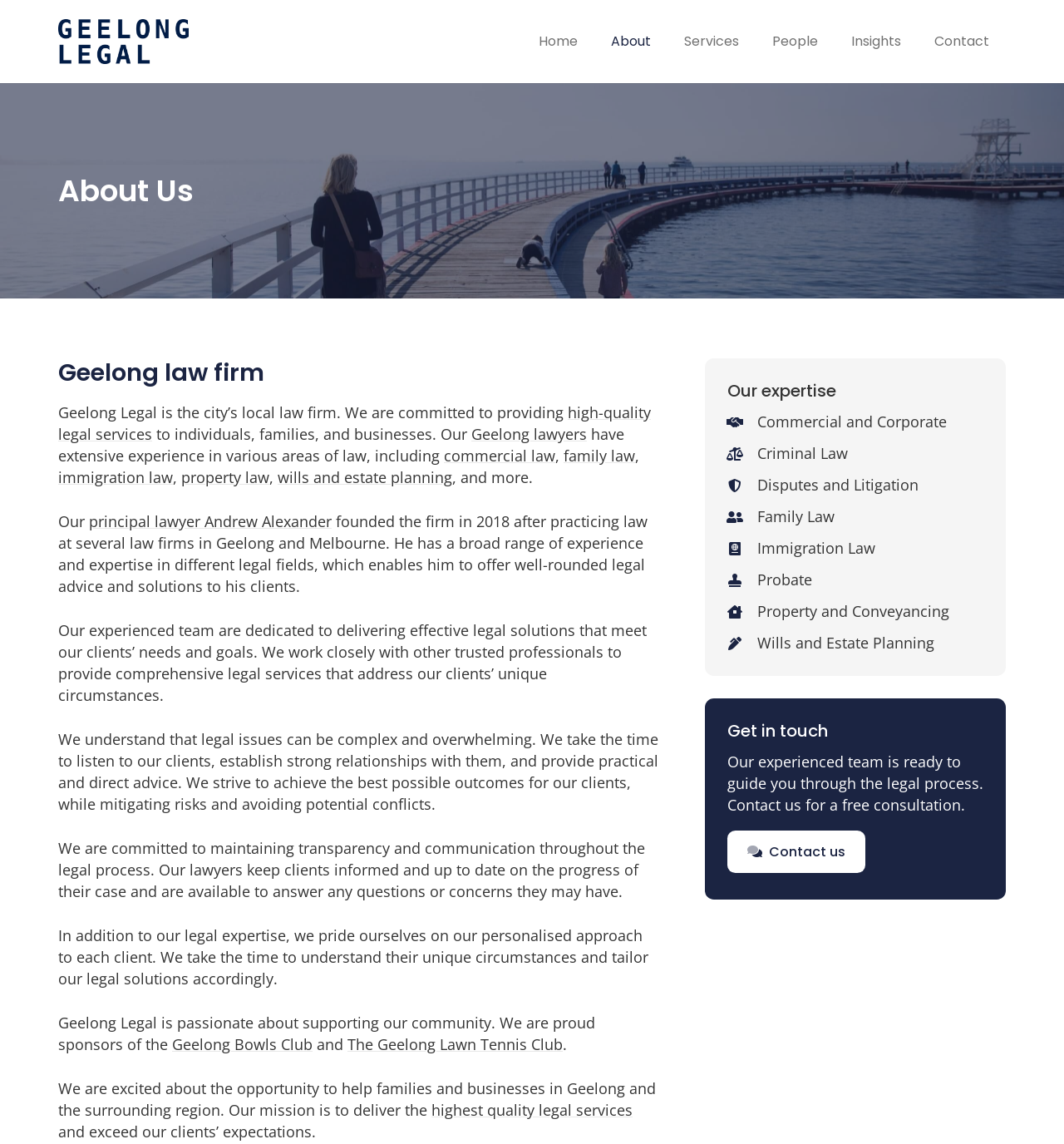Locate the bounding box coordinates of the region to be clicked to comply with the following instruction: "Contact the law firm". The coordinates must be four float numbers between 0 and 1, in the form [left, top, right, bottom].

[0.684, 0.726, 0.813, 0.763]